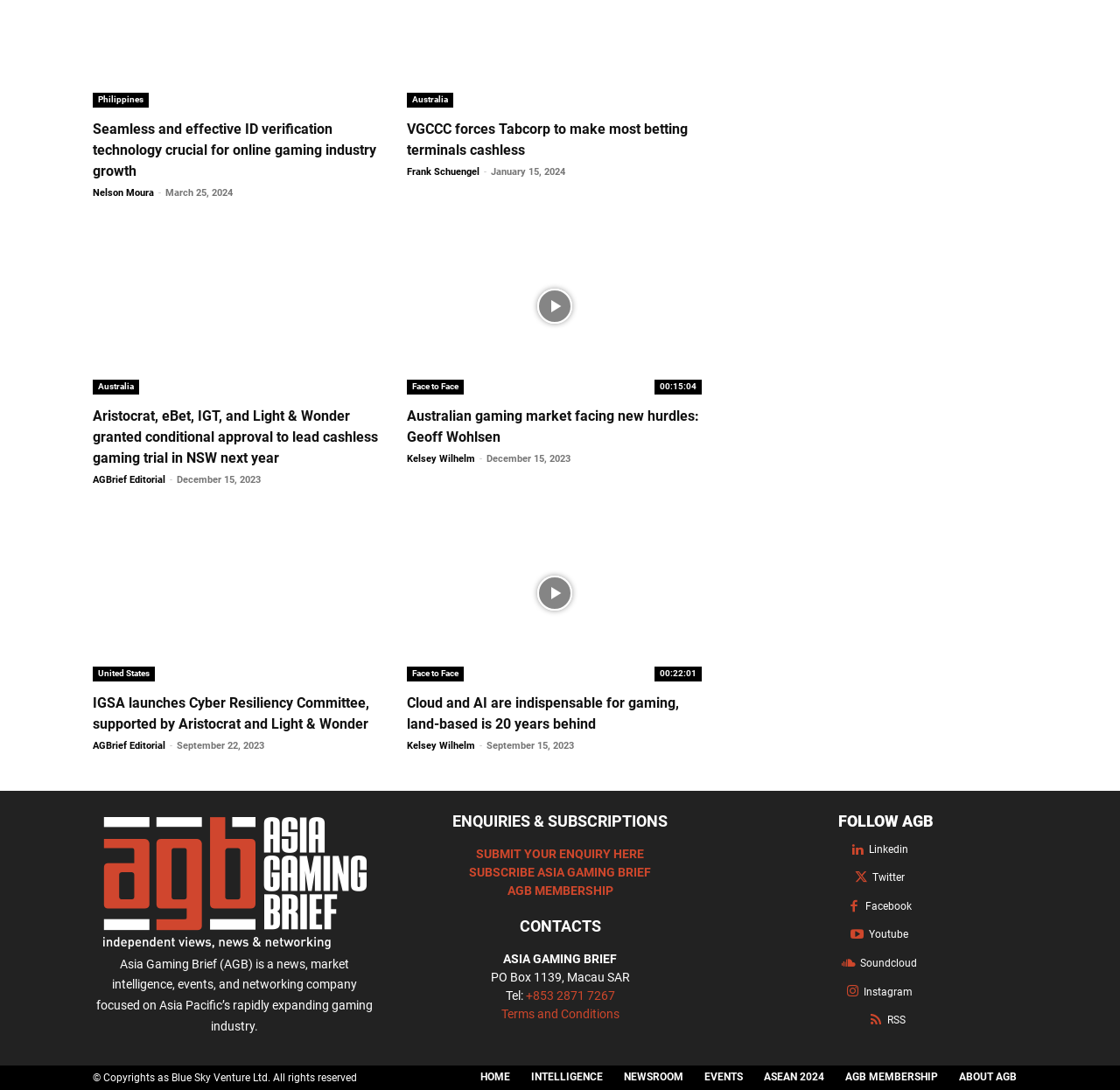How many links are there on the webpage?
Give a single word or phrase answer based on the content of the image.

More than 20